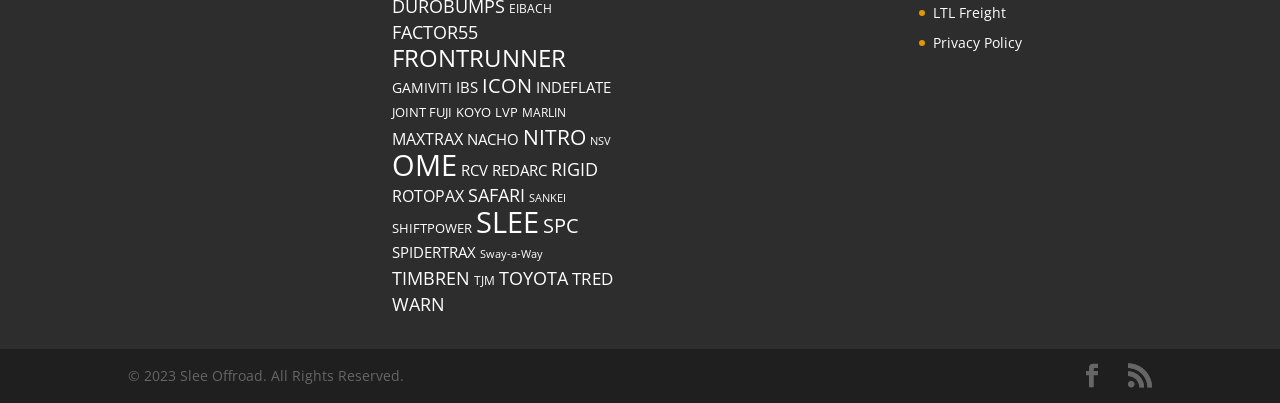Locate the bounding box coordinates of the clickable area to execute the instruction: "Click on FACTOR55". Provide the coordinates as four float numbers between 0 and 1, represented as [left, top, right, bottom].

[0.306, 0.048, 0.373, 0.11]